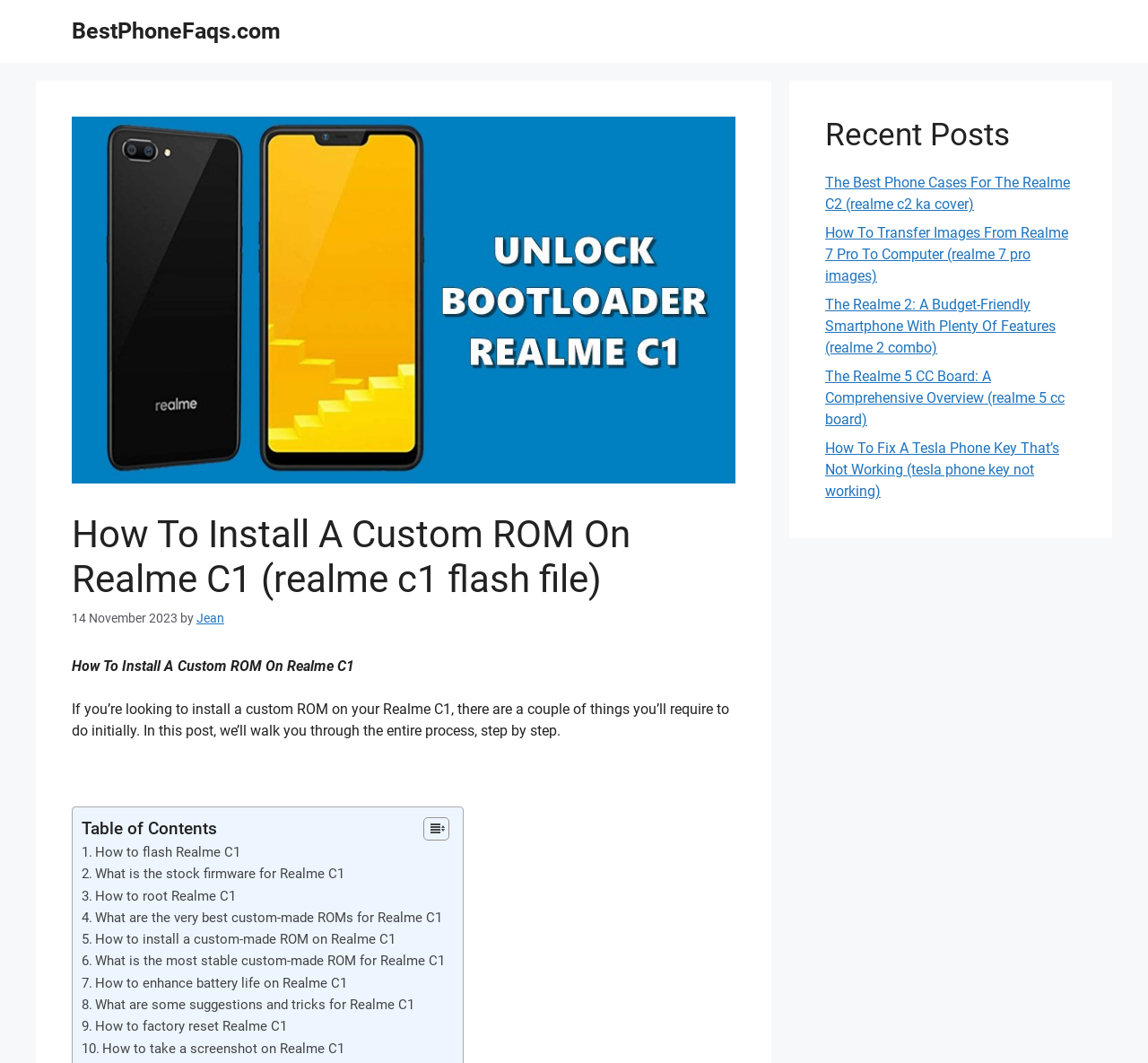Extract the bounding box coordinates of the UI element described: "aria-label="Table of Content"". Provide the coordinates in the format [left, top, right, bottom] with values ranging from 0 to 1.

[0.357, 0.768, 0.388, 0.791]